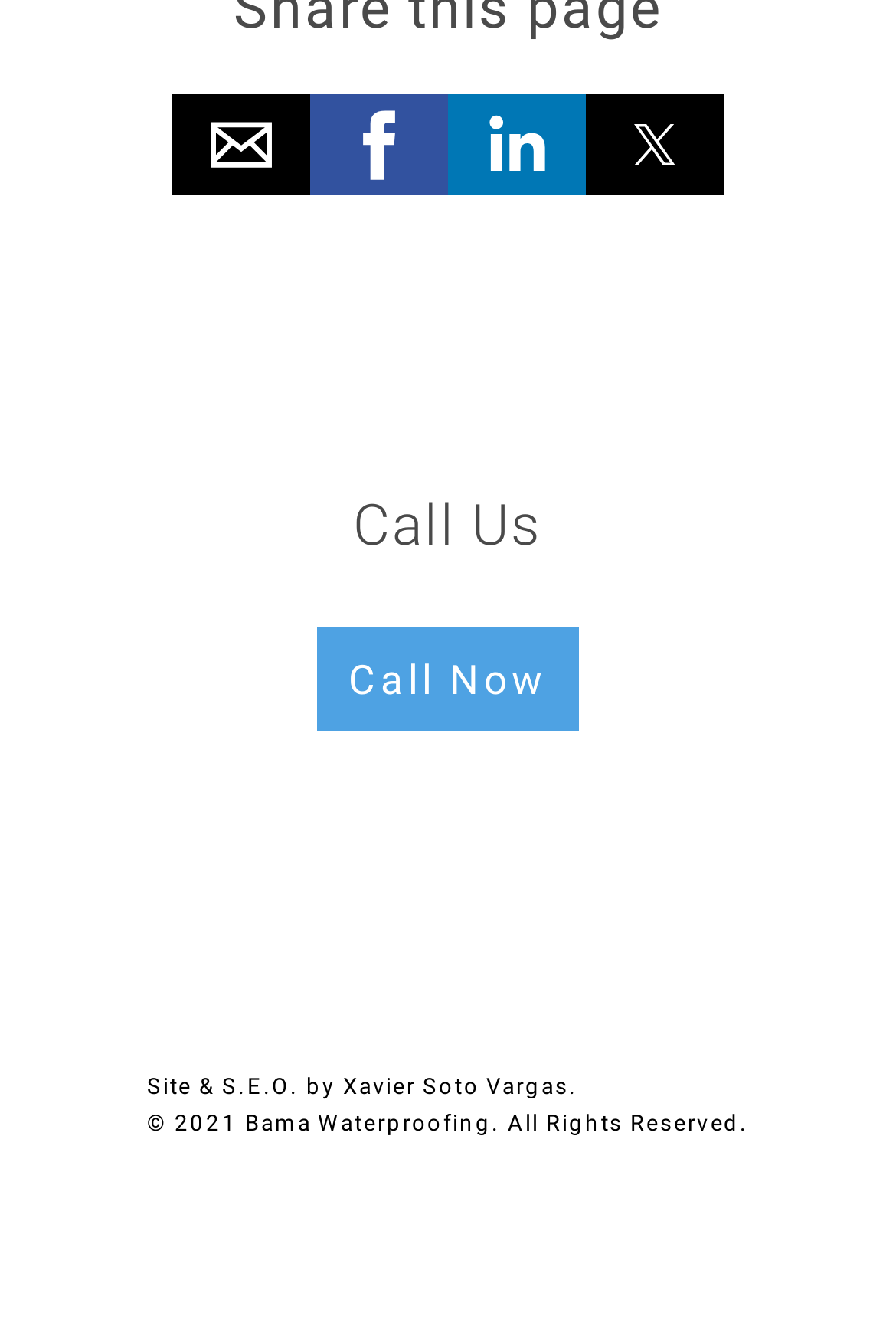Given the description "Call Now", determine the bounding box of the corresponding UI element.

[0.353, 0.473, 0.647, 0.552]